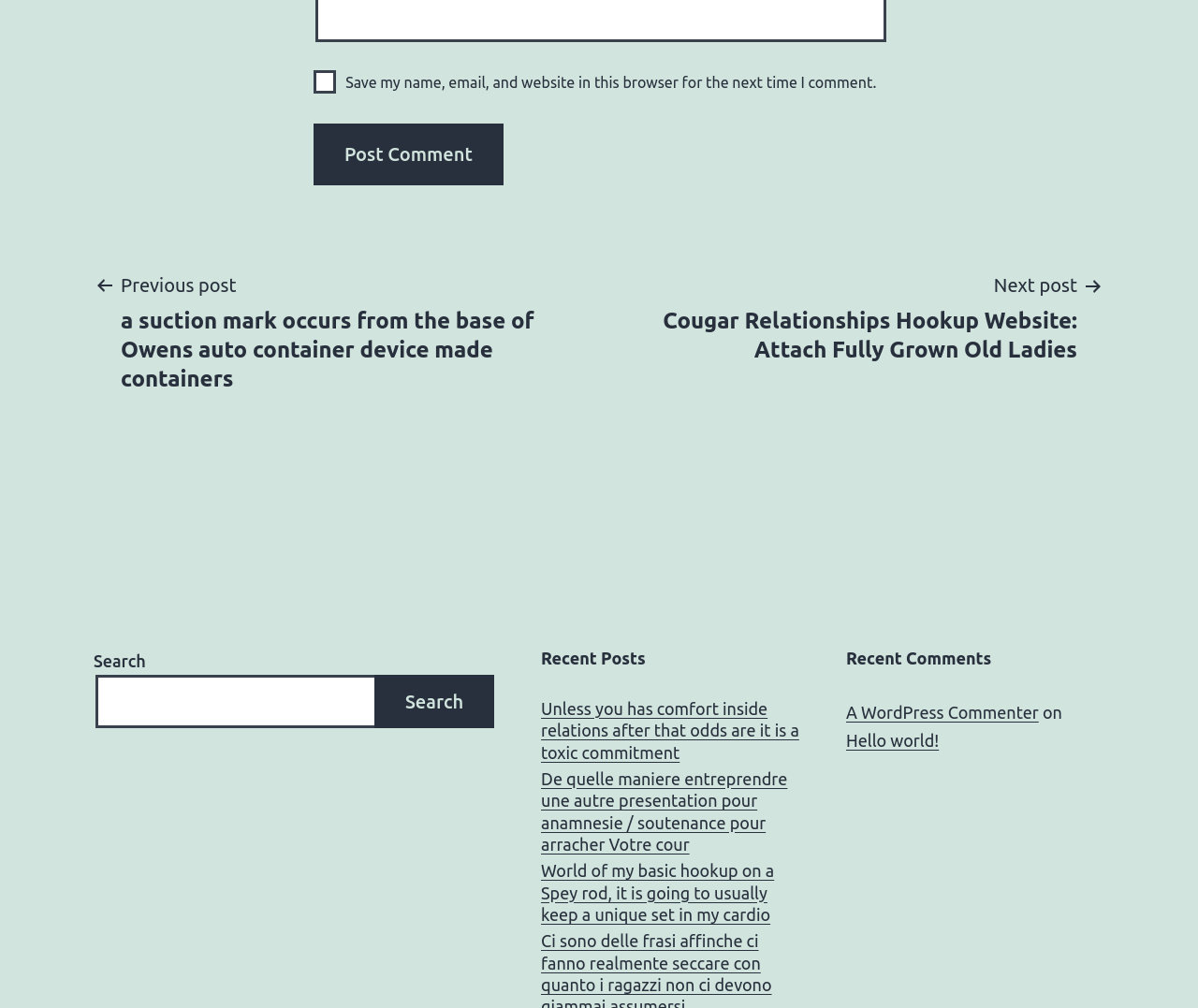Carefully observe the image and respond to the question with a detailed answer:
What is the text of the first link under 'Posts'?

The first link under the 'Posts' navigation is labeled 'Previous post a suction mark occurs from the base of Owens auto container device made containers'.